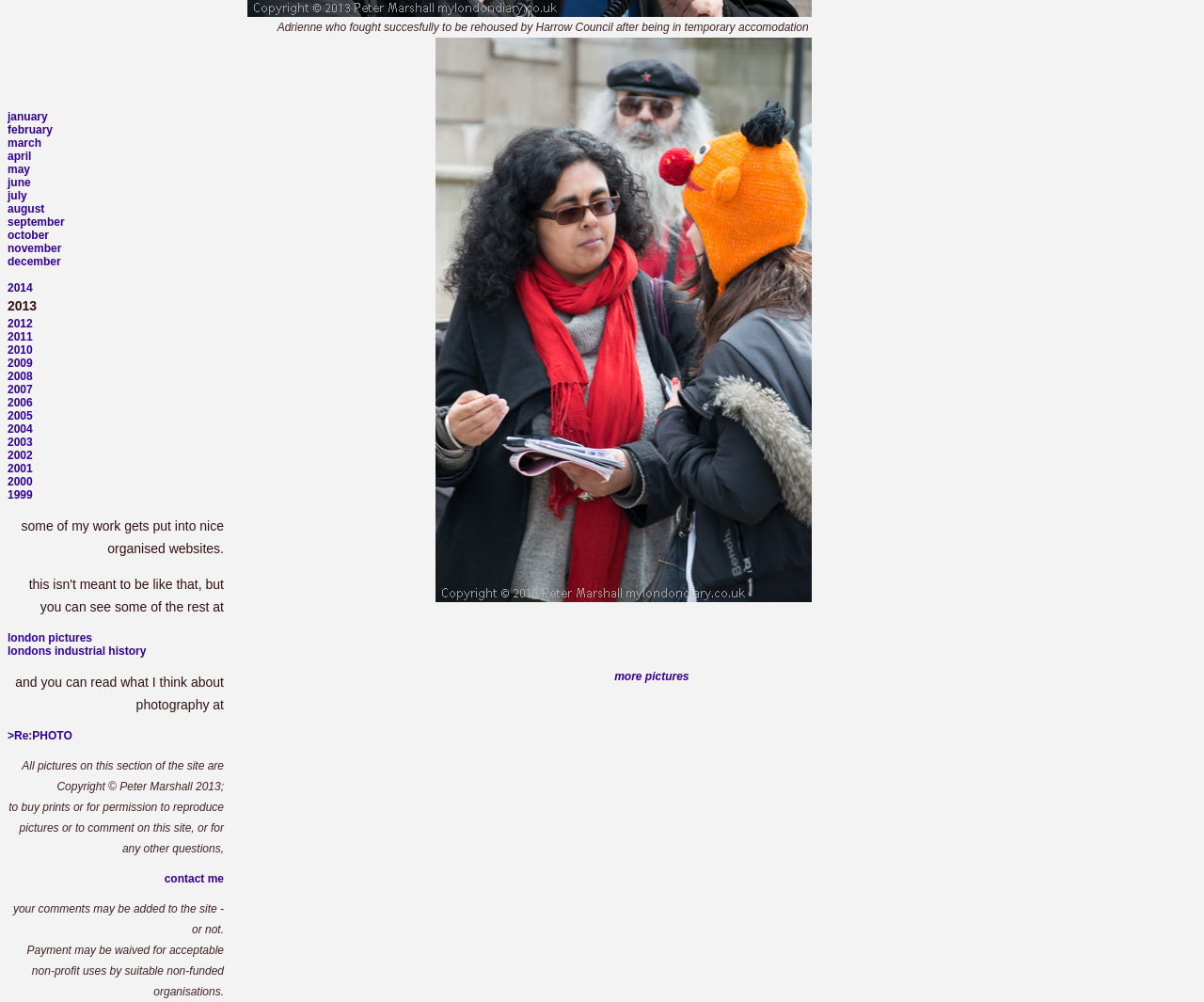Carefully examine the image and provide an in-depth answer to the question: What is the purpose of the links at the top of the webpage?

The links at the top of the webpage, such as 'january', 'february', etc., are likely used to navigate to different months. This can be inferred from the fact that they are listed in chronological order and are located at the top of the webpage, suggesting that they are used for navigation.